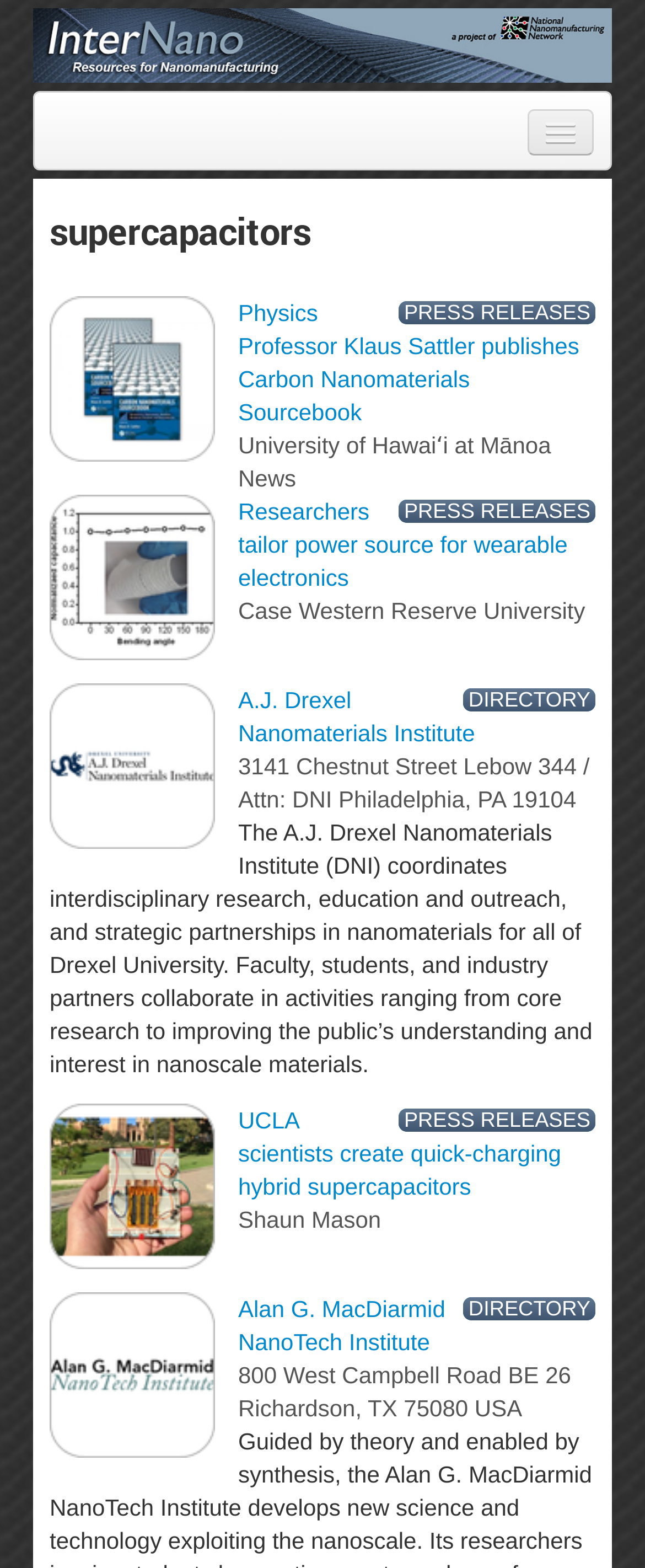Find the bounding box coordinates of the clickable area required to complete the following action: "Search for something".

[0.067, 0.276, 0.933, 0.308]